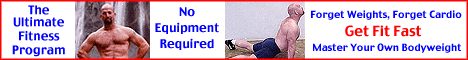Answer the question using only one word or a concise phrase: What is the unique feature of the fitness program?

No equipment required